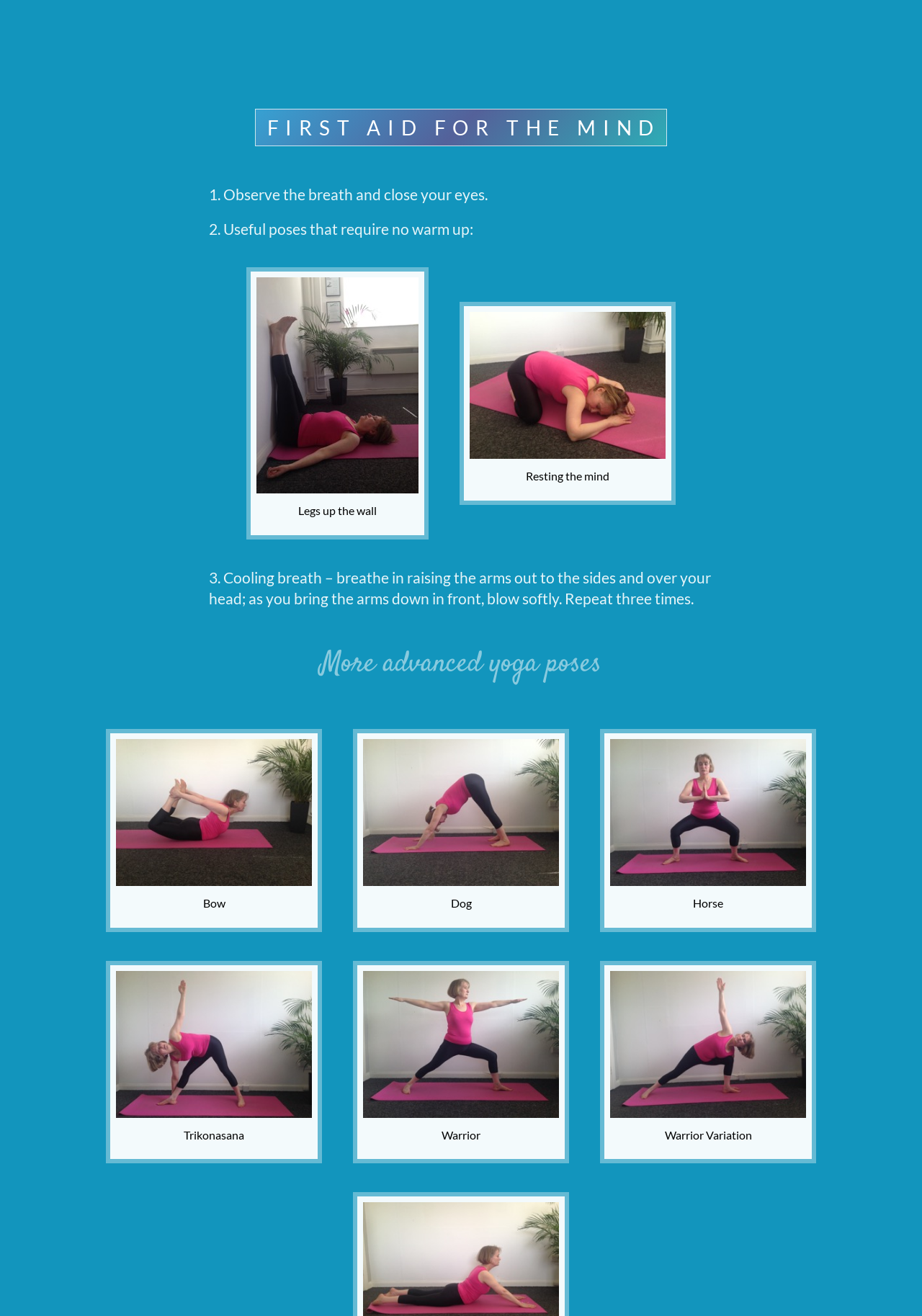What is the first step for first aid for the mind?
Using the information from the image, give a concise answer in one word or a short phrase.

Observe the breath and close your eyes.